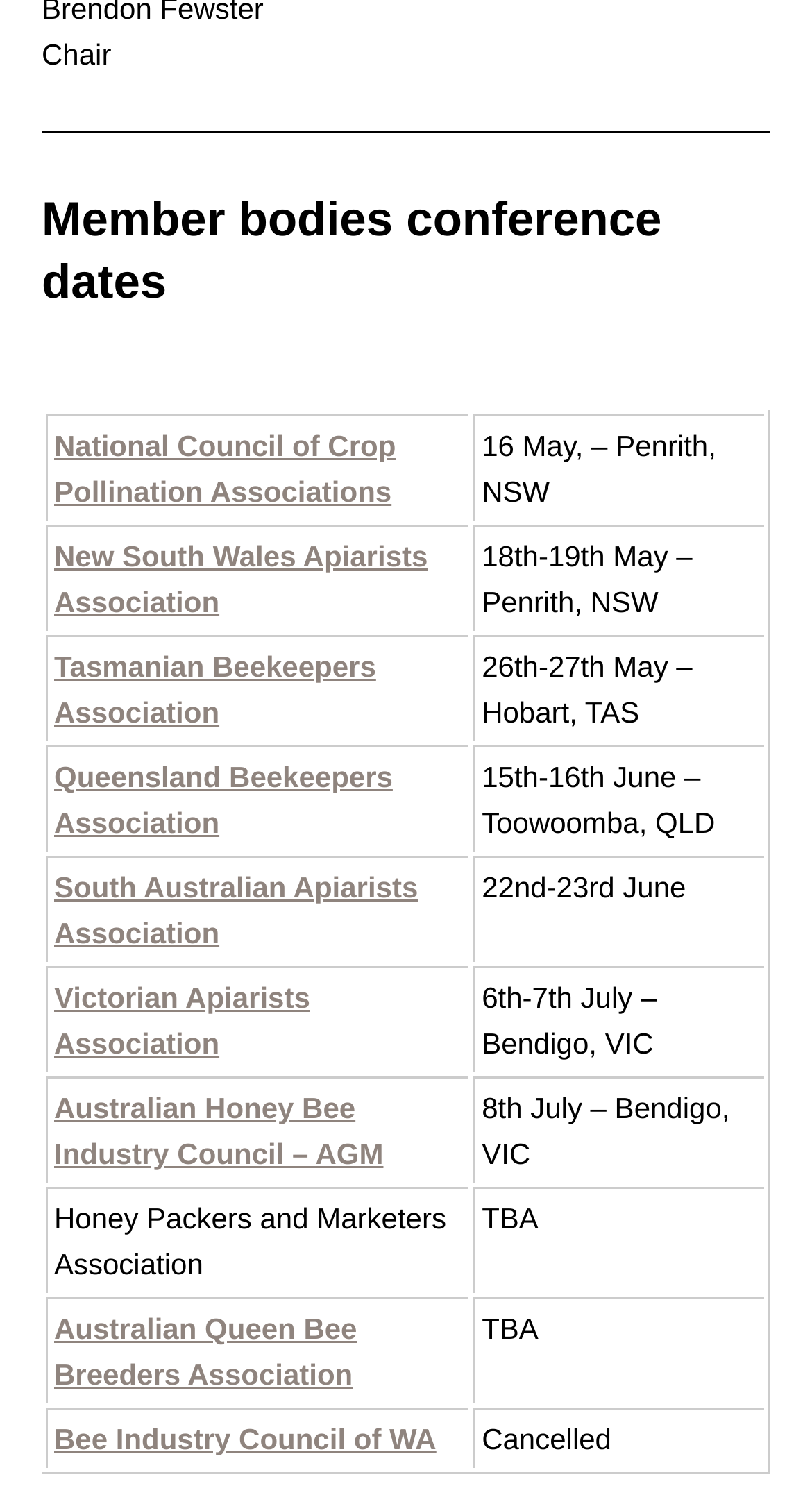Please provide the bounding box coordinates for the element that needs to be clicked to perform the following instruction: "Search for a keyword". The coordinates should be given as four float numbers between 0 and 1, i.e., [left, top, right, bottom].

None